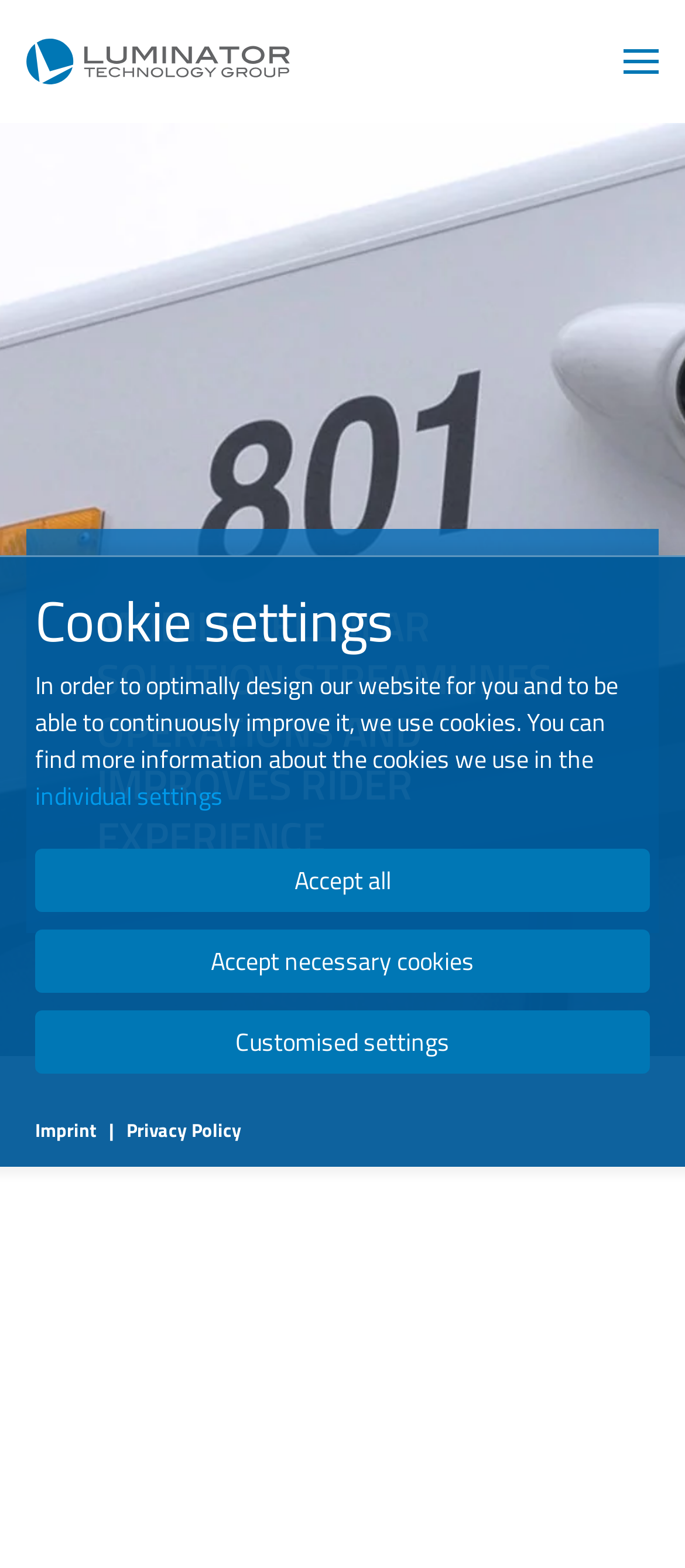Find the bounding box coordinates of the element to click in order to complete this instruction: "View imprint". The bounding box coordinates must be four float numbers between 0 and 1, denoted as [left, top, right, bottom].

[0.051, 0.712, 0.141, 0.73]